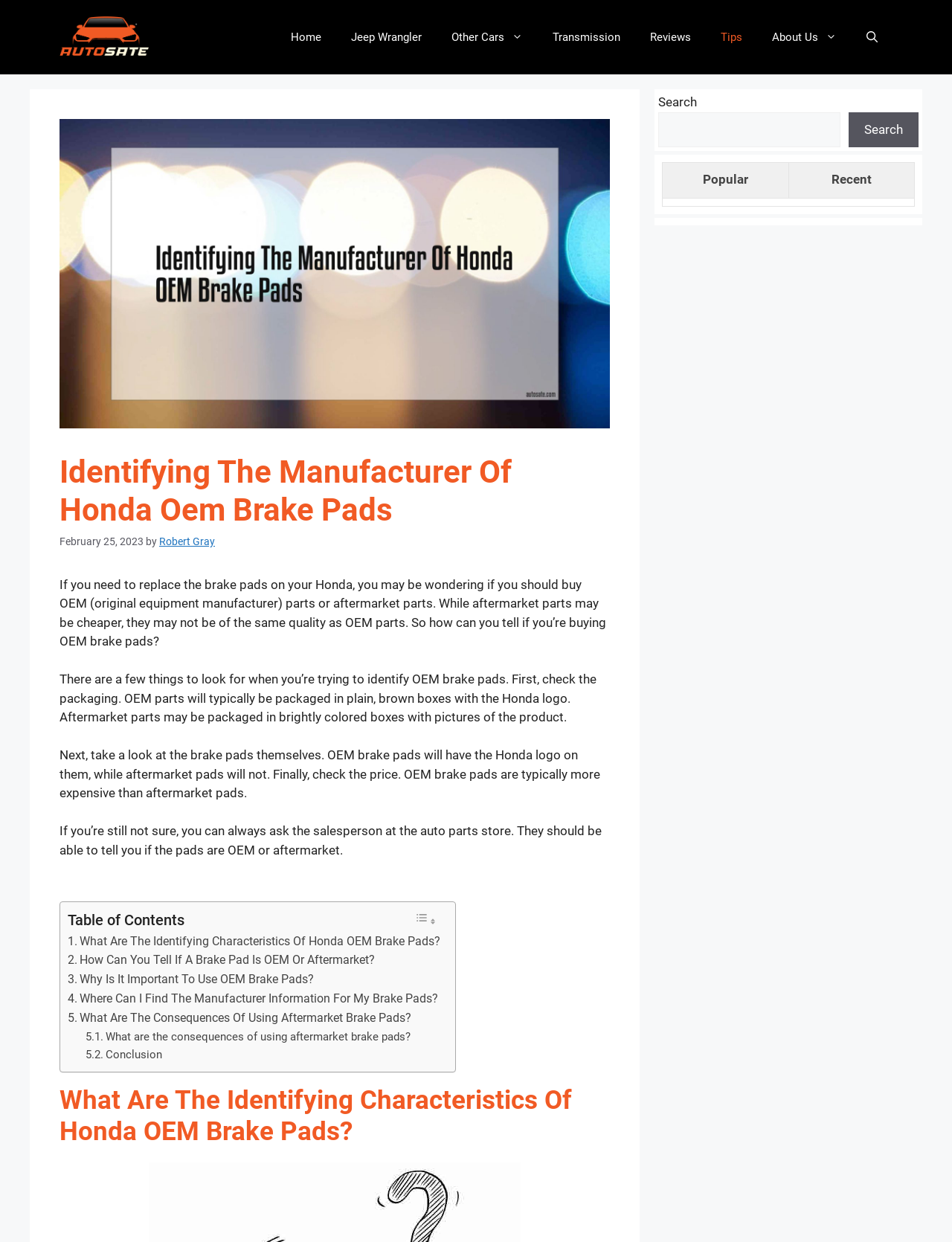Identify and provide the bounding box for the element described by: "Jeep Wrangler".

[0.353, 0.012, 0.459, 0.048]